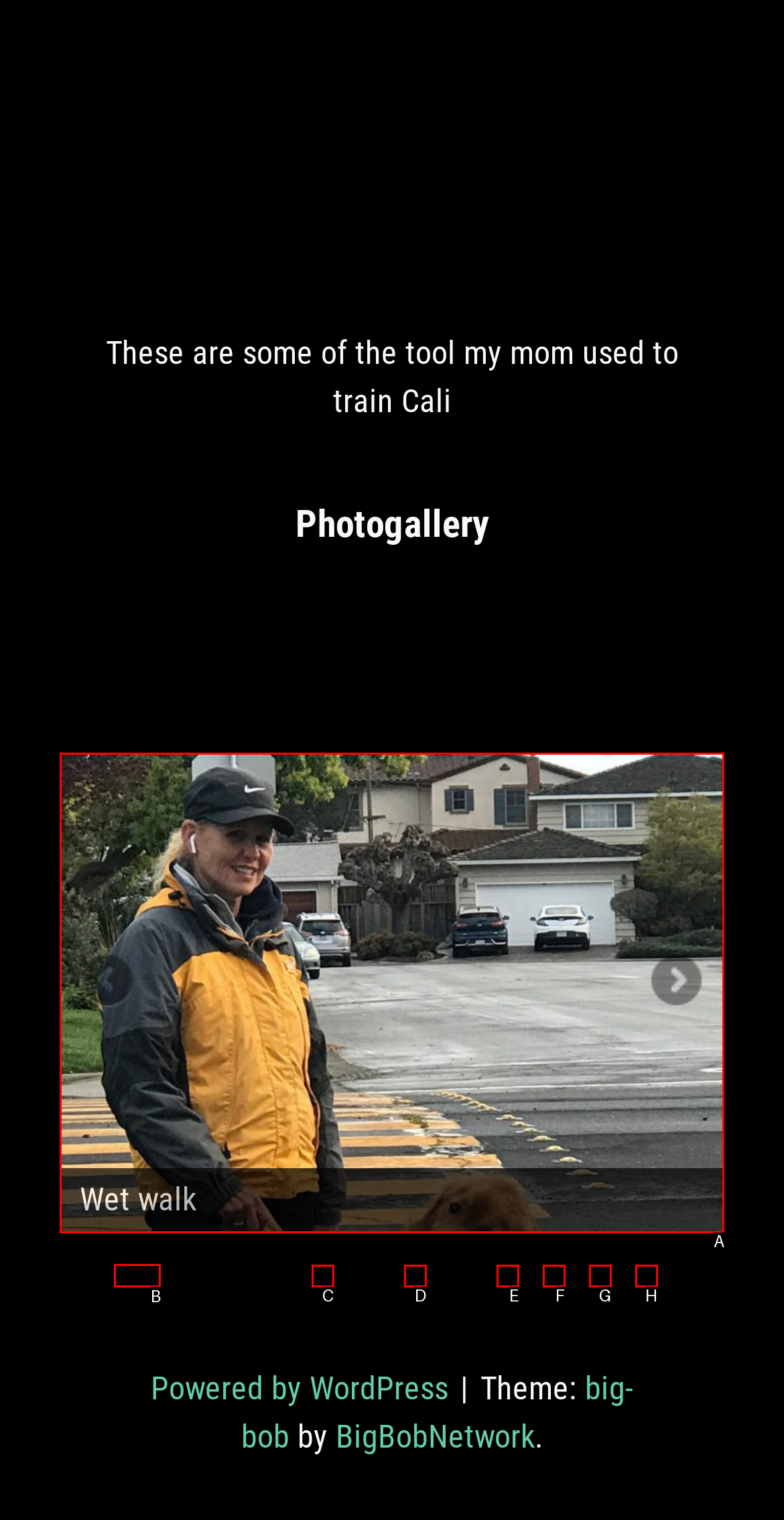Among the marked elements in the screenshot, which letter corresponds to the UI element needed for the task: Search this site?

None